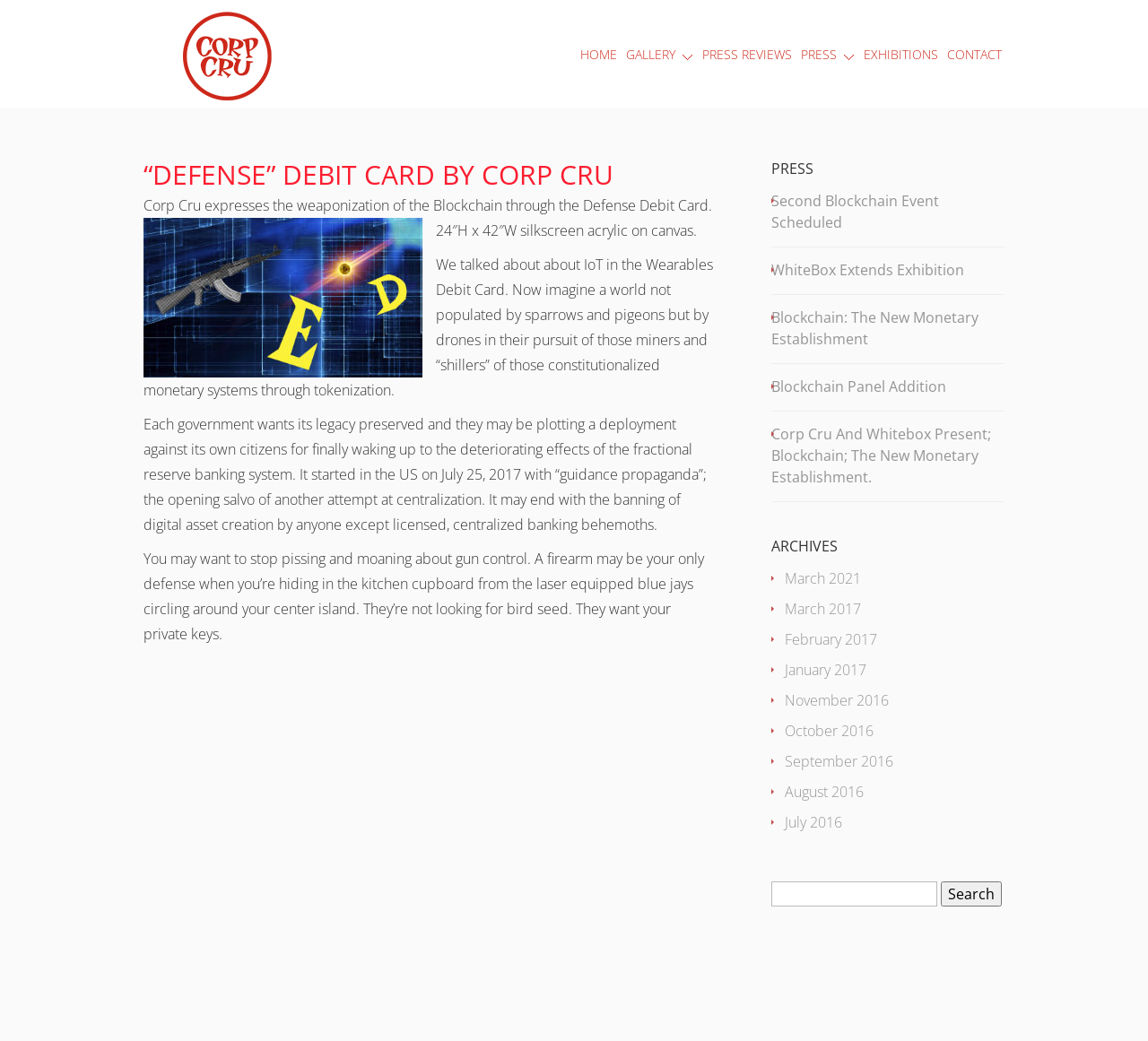Answer the question using only one word or a concise phrase: What is the topic of the second blockchain event?

Not specified